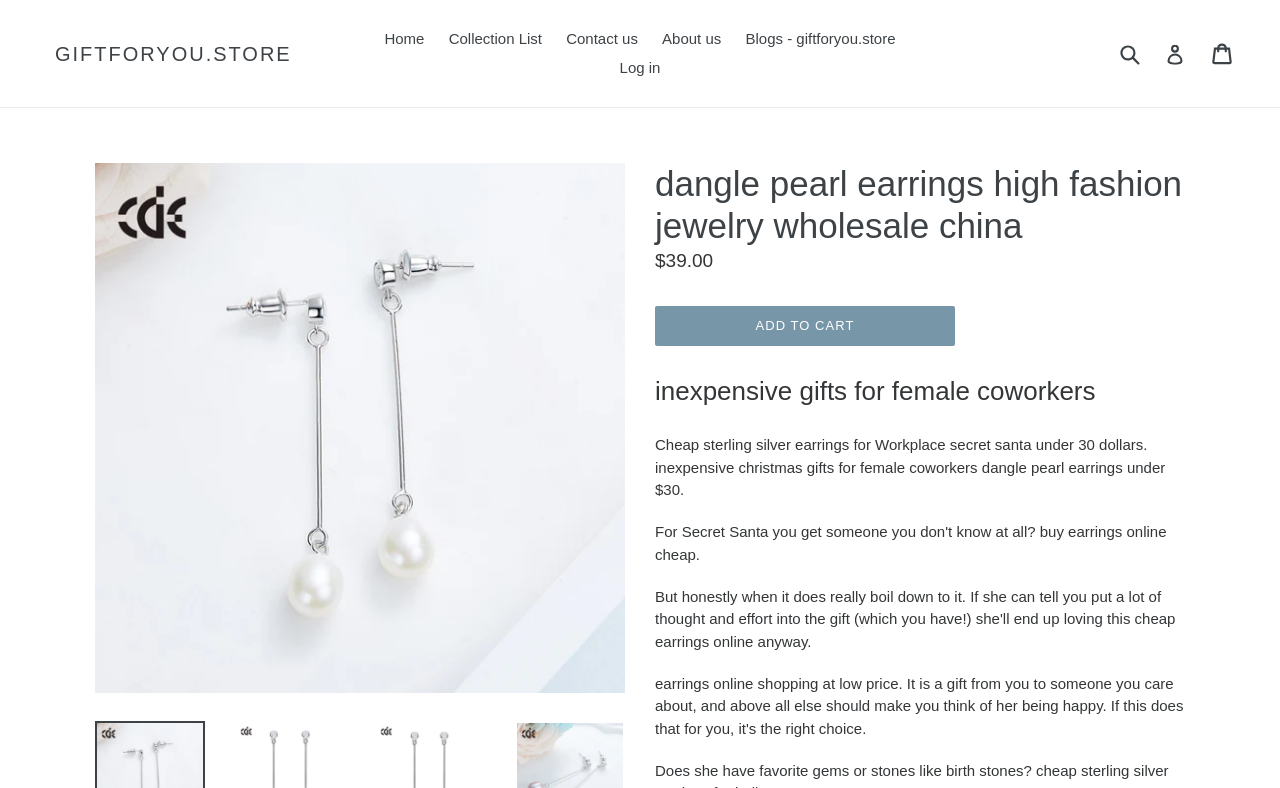Identify the bounding box coordinates of the section that should be clicked to achieve the task described: "Search for products".

[0.871, 0.043, 0.895, 0.093]